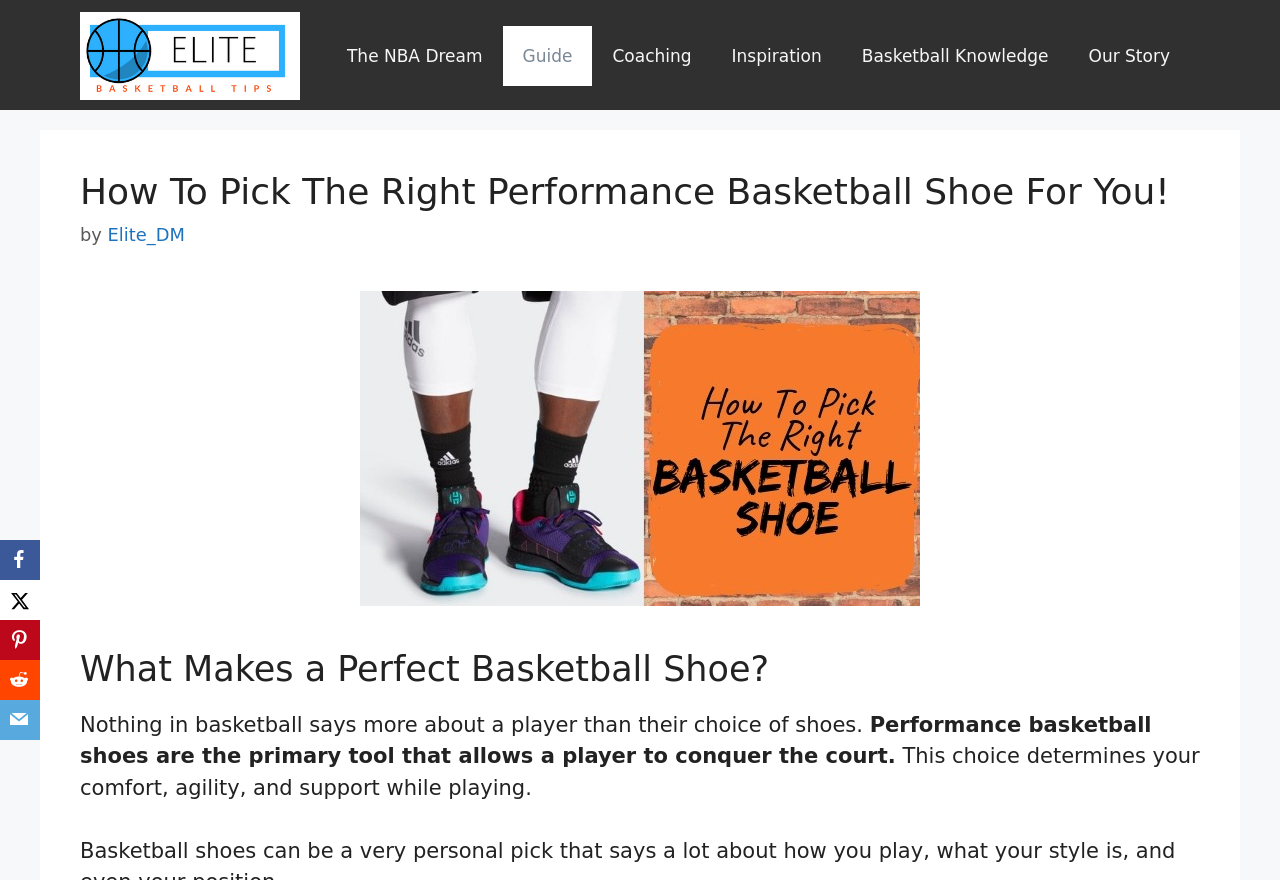Determine the bounding box coordinates of the clickable region to carry out the instruction: "Navigate to the 'Guide' page".

[0.393, 0.03, 0.463, 0.098]